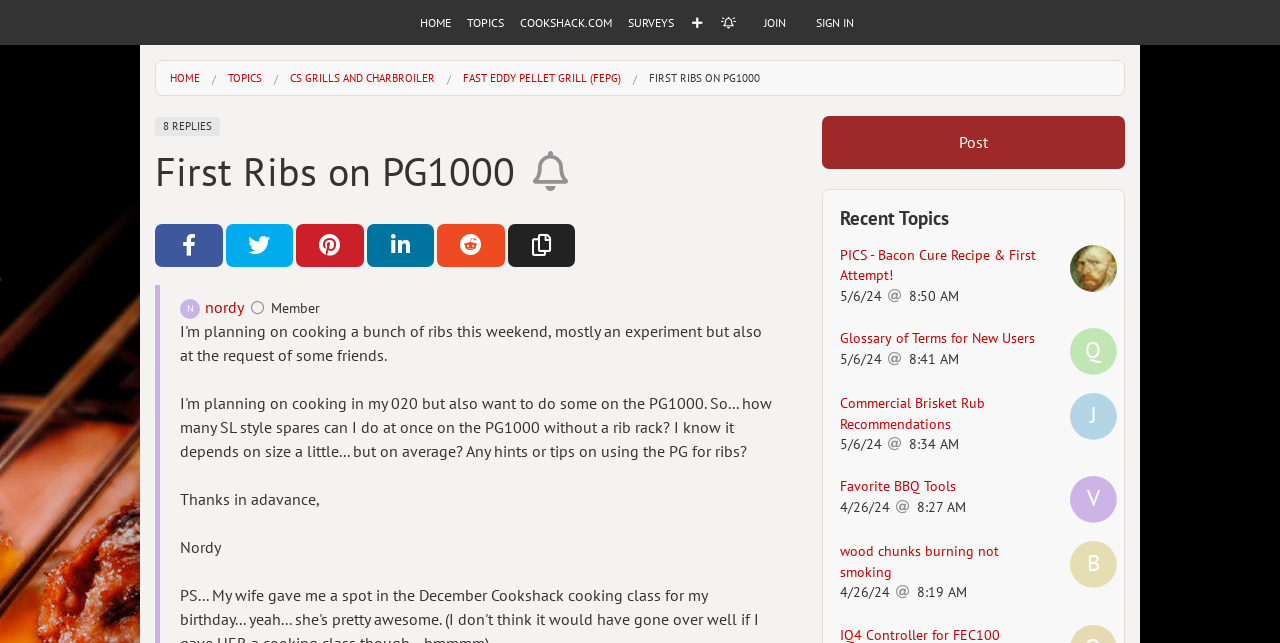Please identify the coordinates of the bounding box that should be clicked to fulfill this instruction: "Sign in".

[0.625, 0.0, 0.679, 0.07]